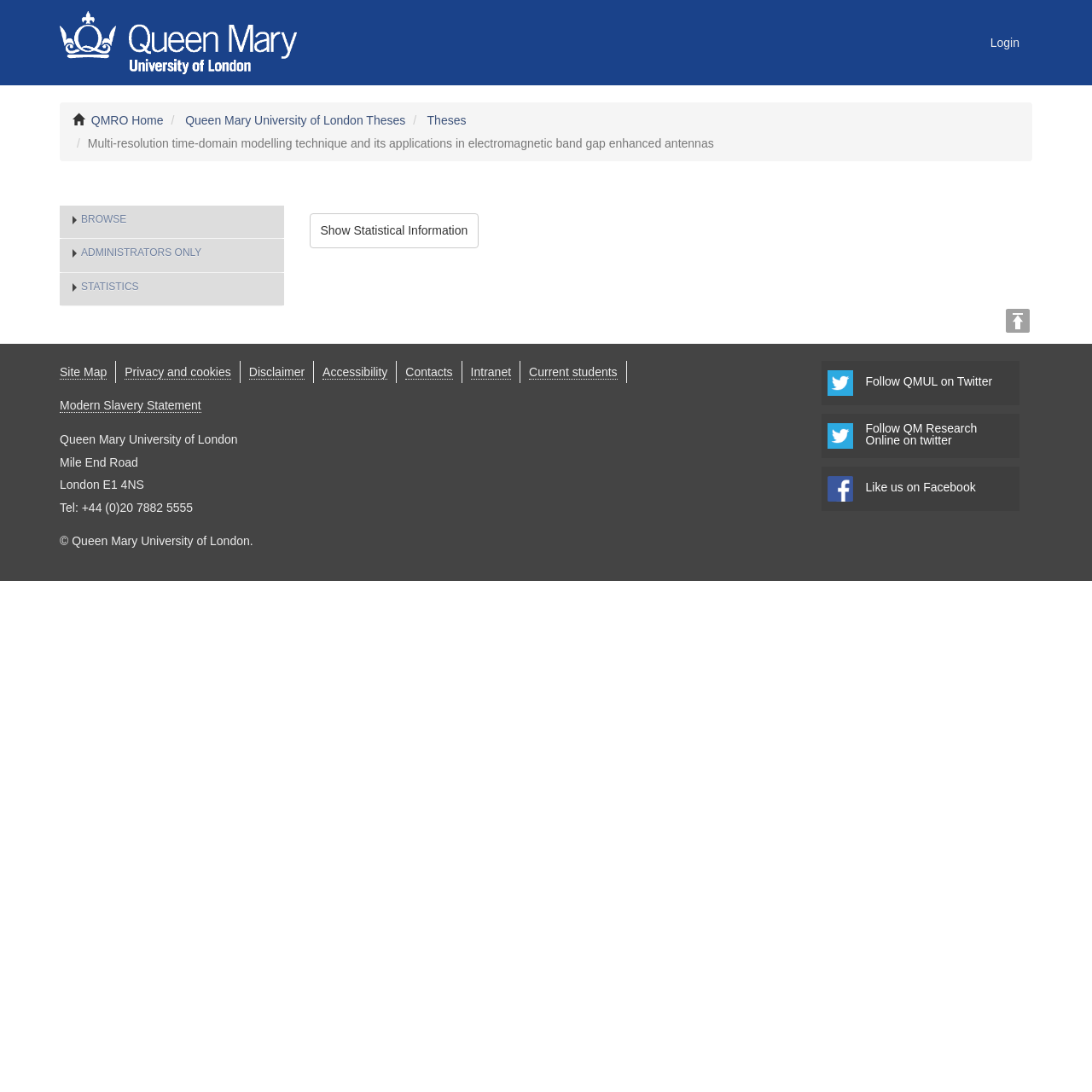What is the address of the university?
Look at the image and respond with a one-word or short phrase answer.

Mile End Road, London E1 4NS